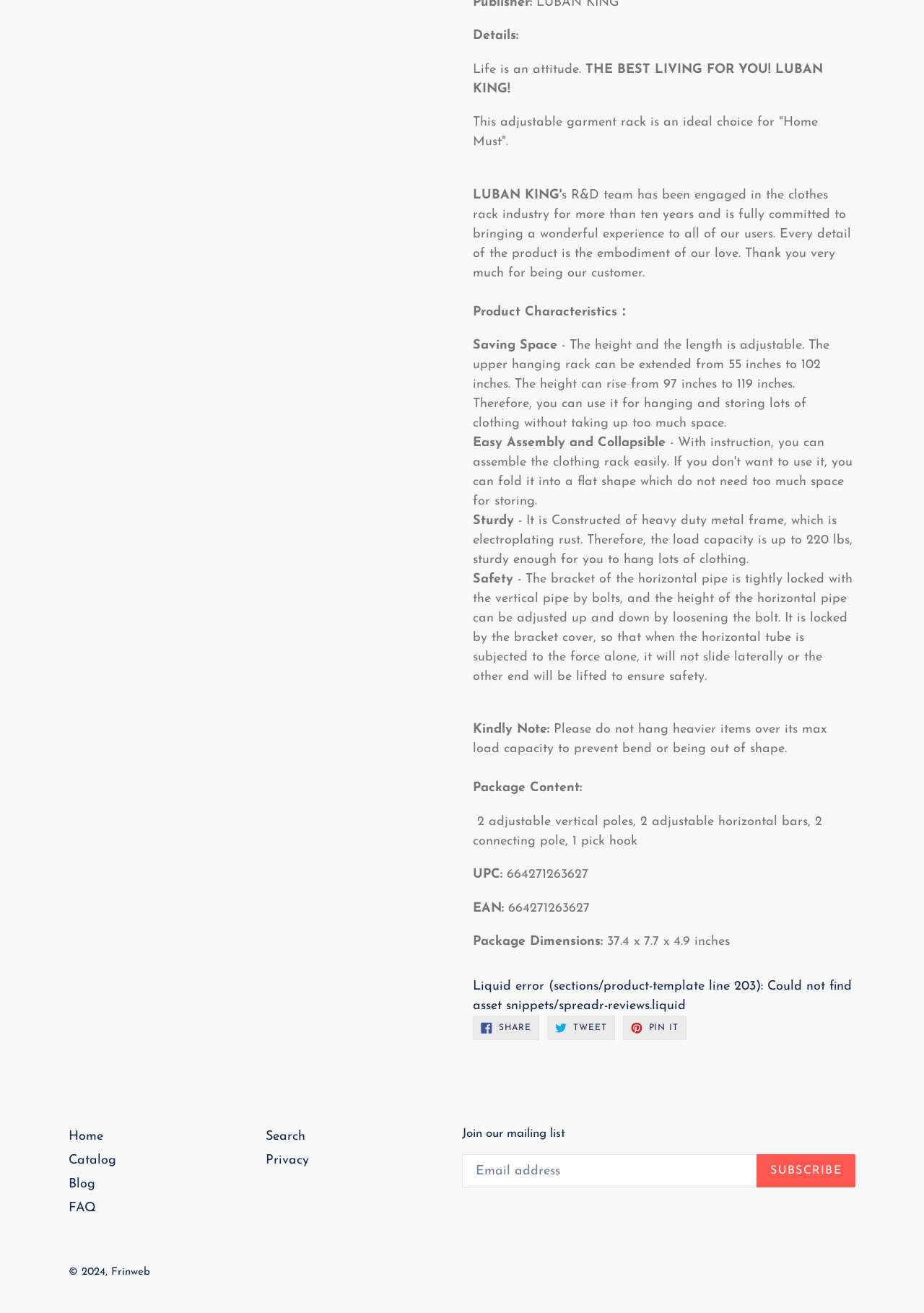Provide the bounding box coordinates of the area you need to click to execute the following instruction: "Search for something".

[0.287, 0.86, 0.33, 0.871]